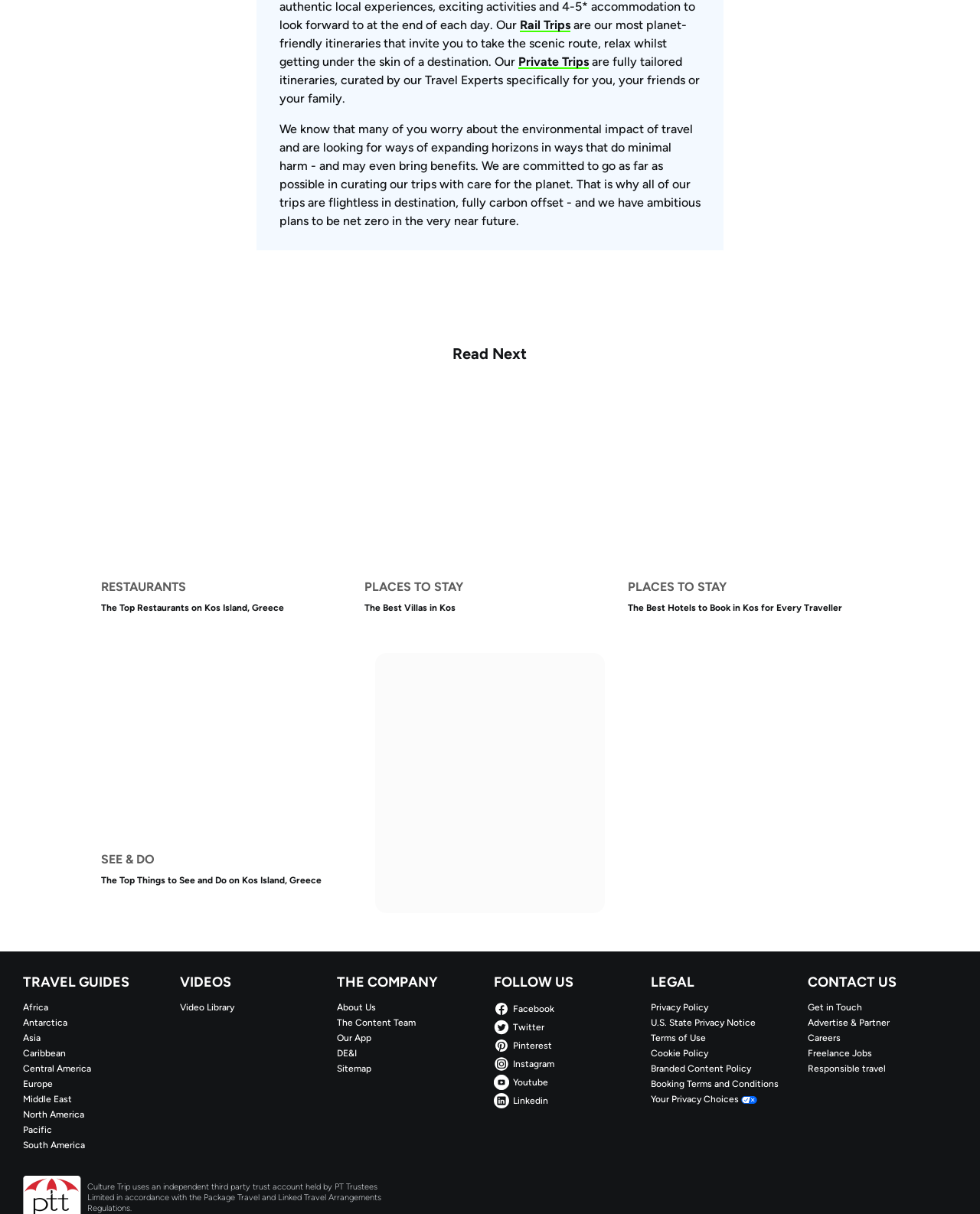Determine the bounding box coordinates of the clickable element to complete this instruction: "Click on Rail Trips". Provide the coordinates in the format of four float numbers between 0 and 1, [left, top, right, bottom].

[0.53, 0.014, 0.582, 0.026]